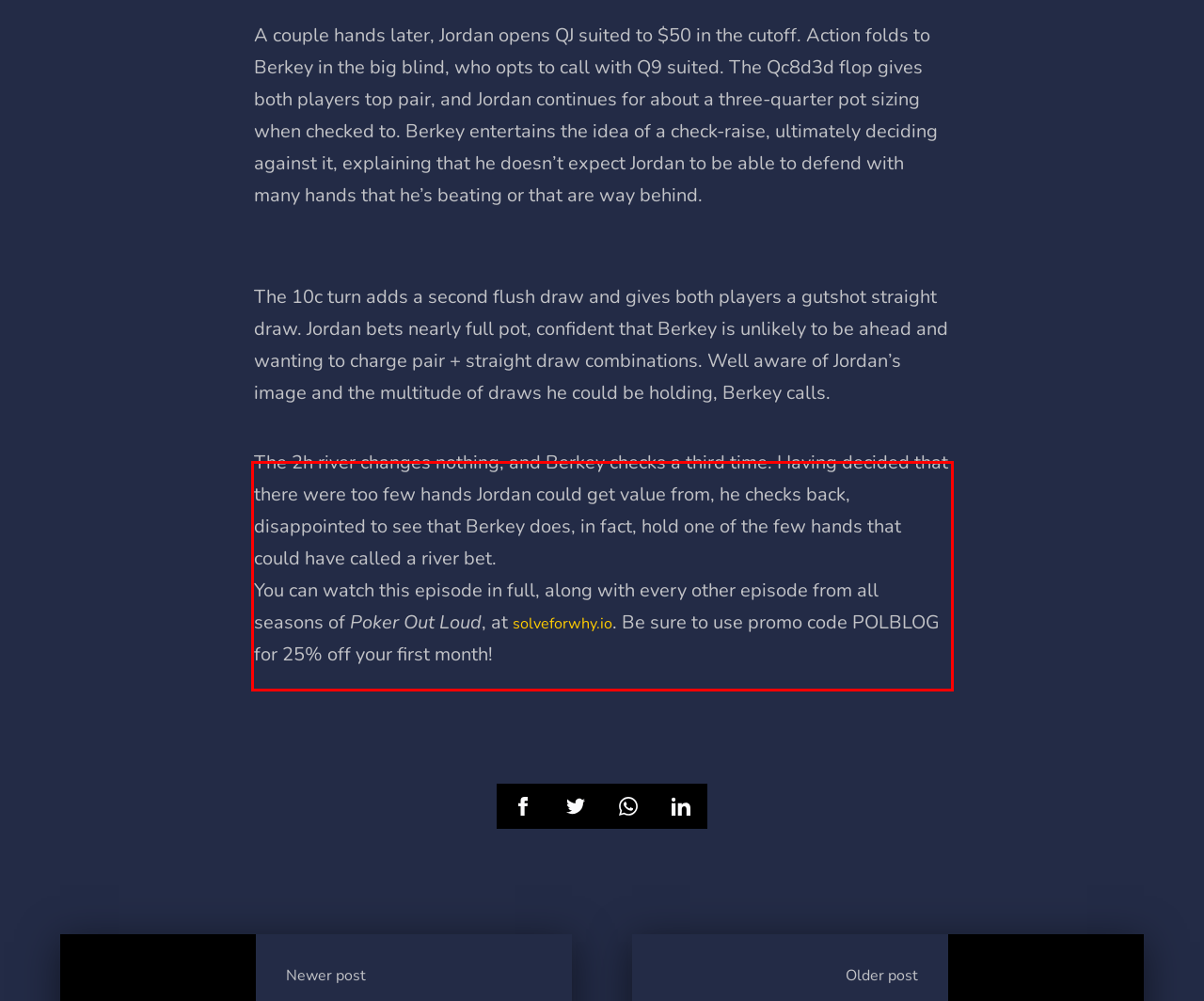Examine the screenshot of the webpage, locate the red bounding box, and perform OCR to extract the text contained within it.

The 2h river changes nothing, and Berkey checks a third time. Having decided that there were too few hands Jordan could get value from, he checks back, disappointed to see that Berkey does, in fact, hold one of the few hands that could have called a river bet. You can watch this episode in full, along with every other episode from all seasons of Poker Out Loud, at solveforwhy.io. Be sure to use promo code POLBLOG for 25% off your first month!